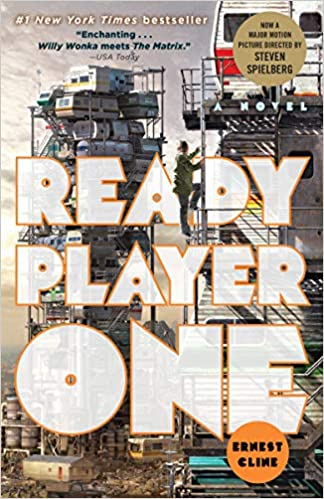What is the genre of the novel?
Utilize the information in the image to give a detailed answer to the question.

The description 'Willy Wonka meets The Matrix' suggests that the novel is a blend of science fiction and fantasy elements, which is a common characteristic of the science fiction genre. Additionally, the themes of virtual reality and adventure also point towards science fiction.